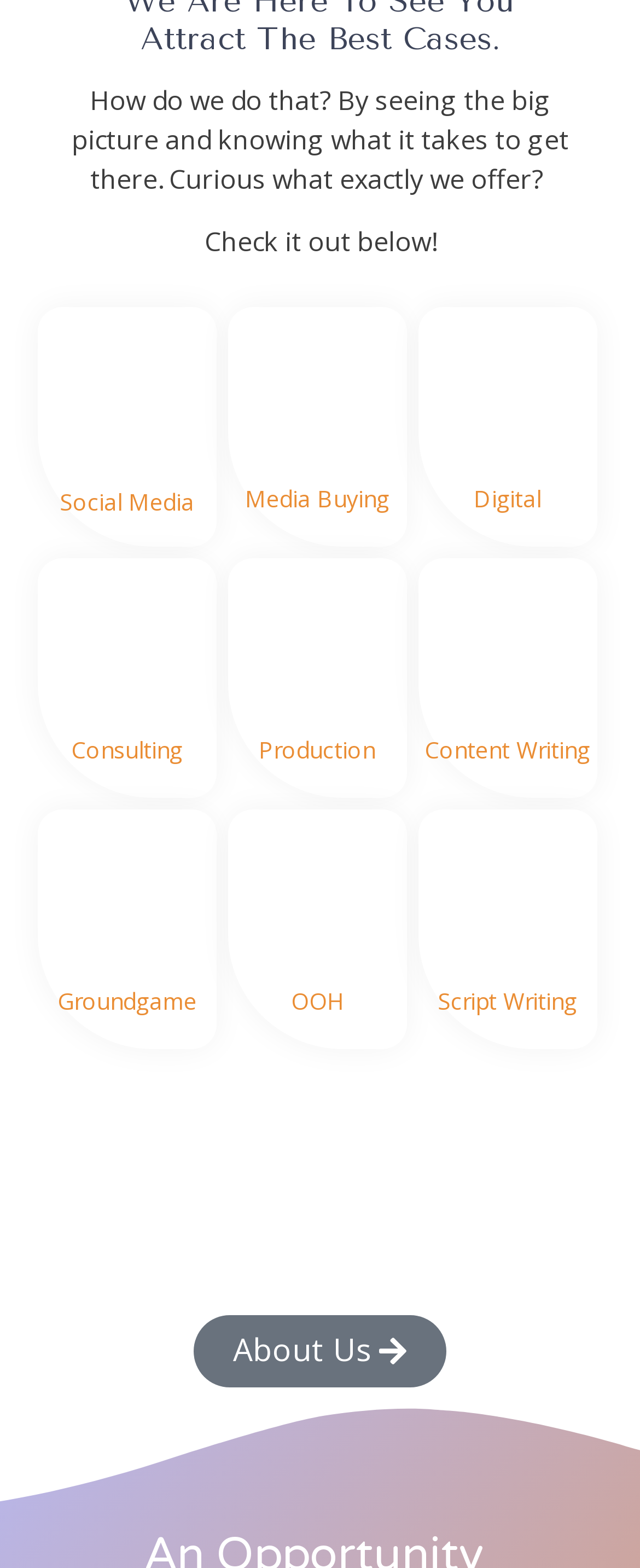Determine the bounding box coordinates of the section to be clicked to follow the instruction: "Check Social Media". The coordinates should be given as four float numbers between 0 and 1, formatted as [left, top, right, bottom].

[0.093, 0.31, 0.304, 0.33]